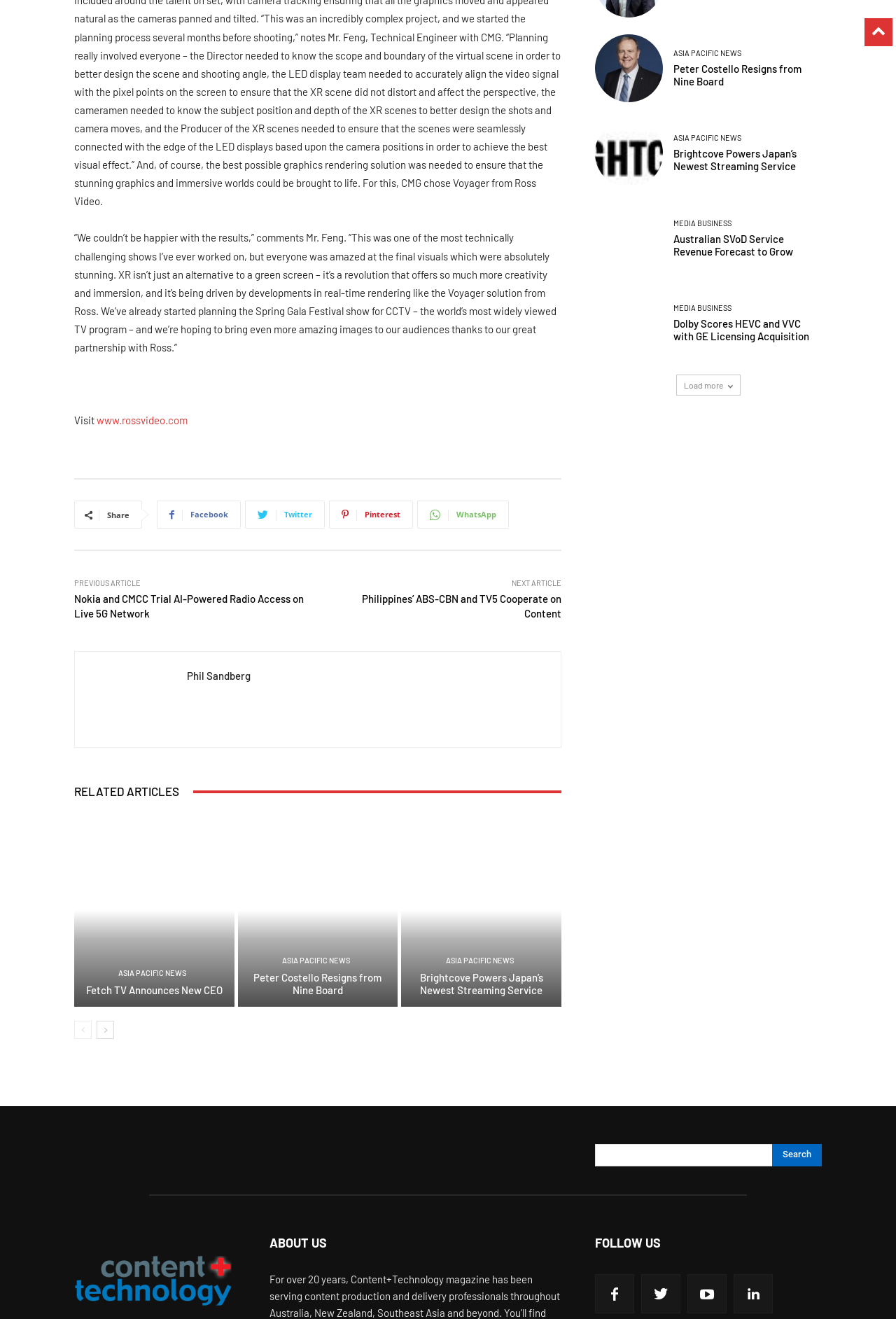Please specify the bounding box coordinates of the region to click in order to perform the following instruction: "Read the article about Nokia and CMCC Trial AI-Powered Radio Access on Live 5G Network".

[0.083, 0.449, 0.339, 0.47]